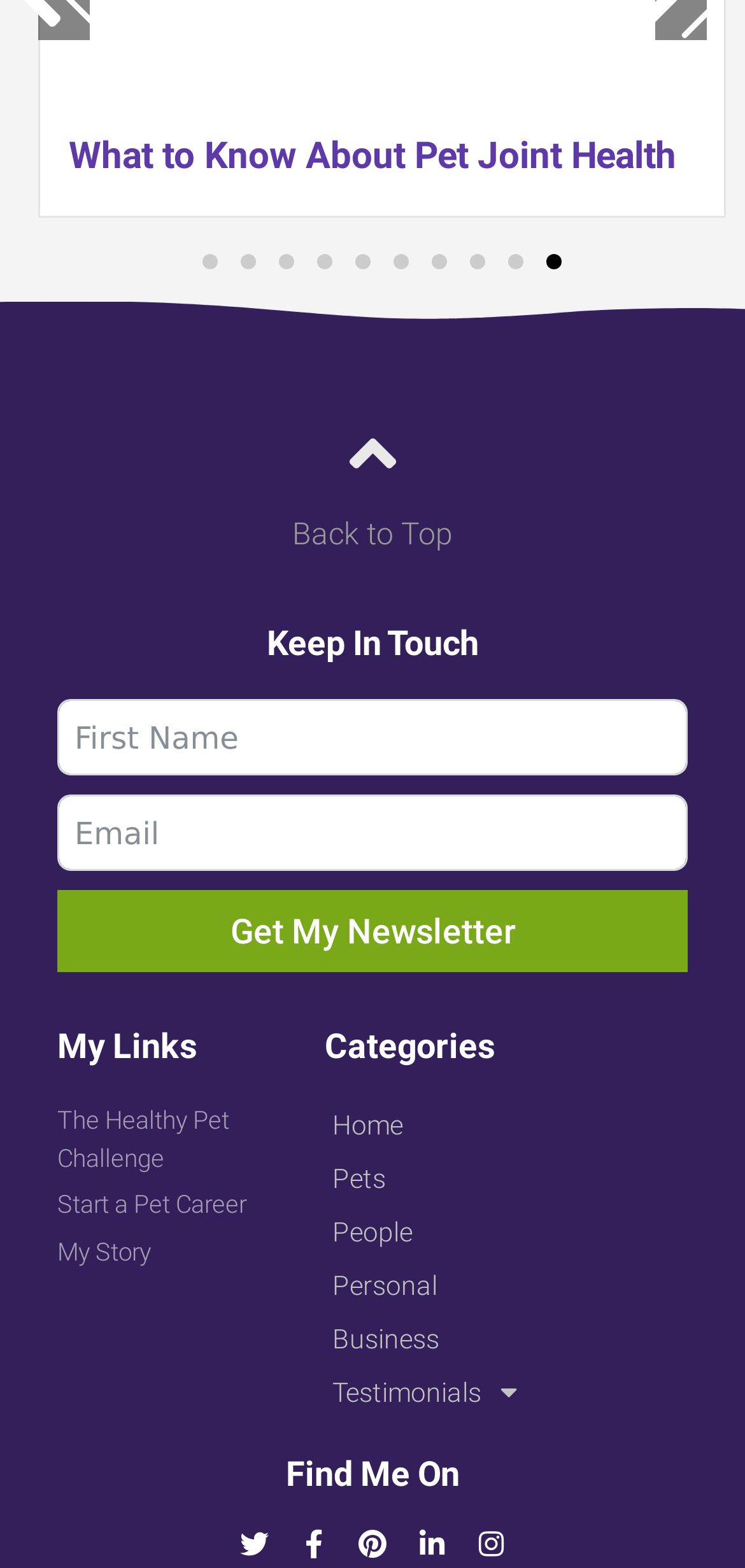Locate the bounding box coordinates of the element that needs to be clicked to carry out the instruction: "Go to slide 1". The coordinates should be given as four float numbers ranging from 0 to 1, i.e., [left, top, right, bottom].

[0.272, 0.162, 0.292, 0.172]